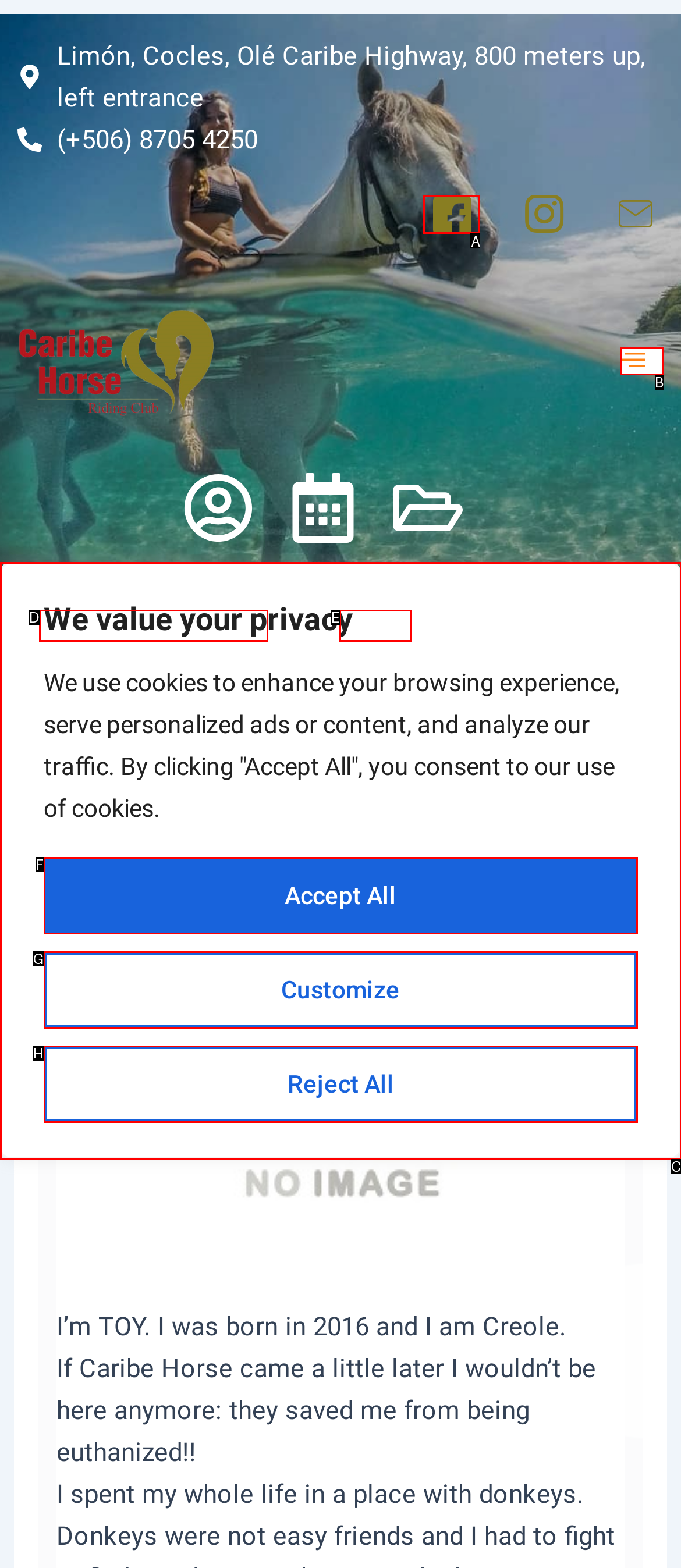Choose the HTML element that needs to be clicked for the given task: visit the link Respond by giving the letter of the chosen option.

A